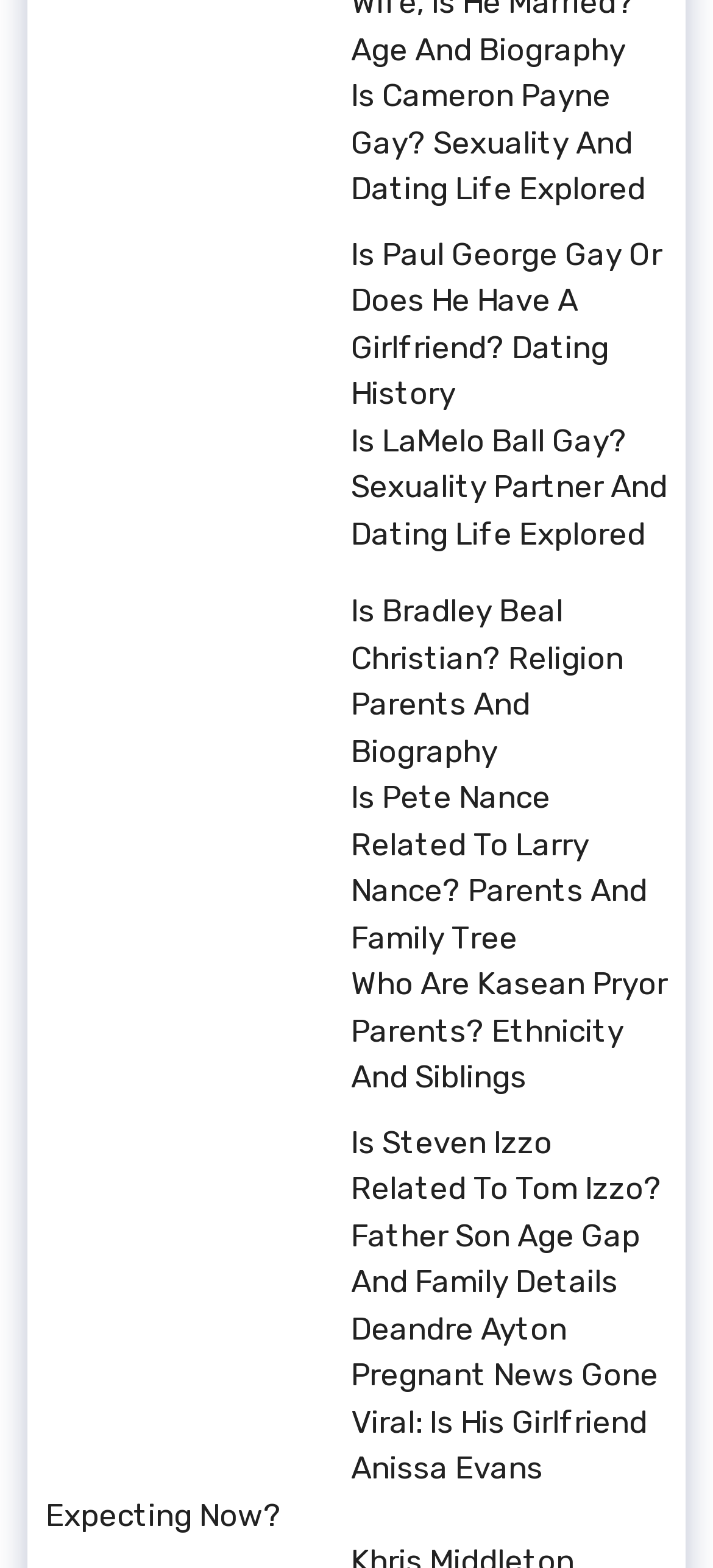How many links are on this webpage?
Provide a concise answer using a single word or phrase based on the image.

14